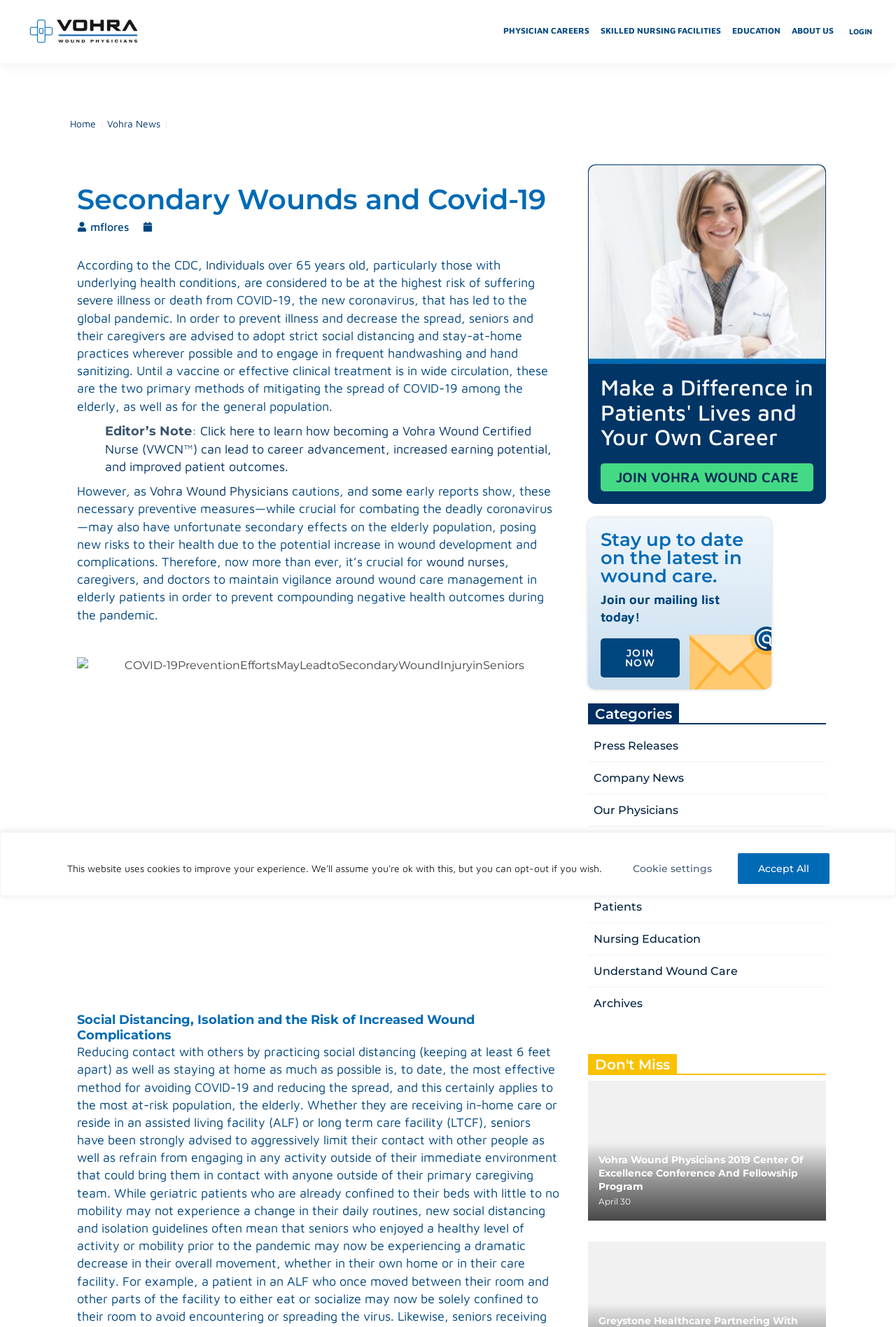Analyze the image and give a detailed response to the question:
What is the date of the 'Vohra Wound Physicians 2019 Center of Excellence Conference and Fellowship Program'?

The date of the conference can be determined by looking at the text associated with the article 'Vohra Wound Physicians 2019 Center of Excellence Conference and Fellowship Program'. The text 'April 30' is likely to be the date of the conference.